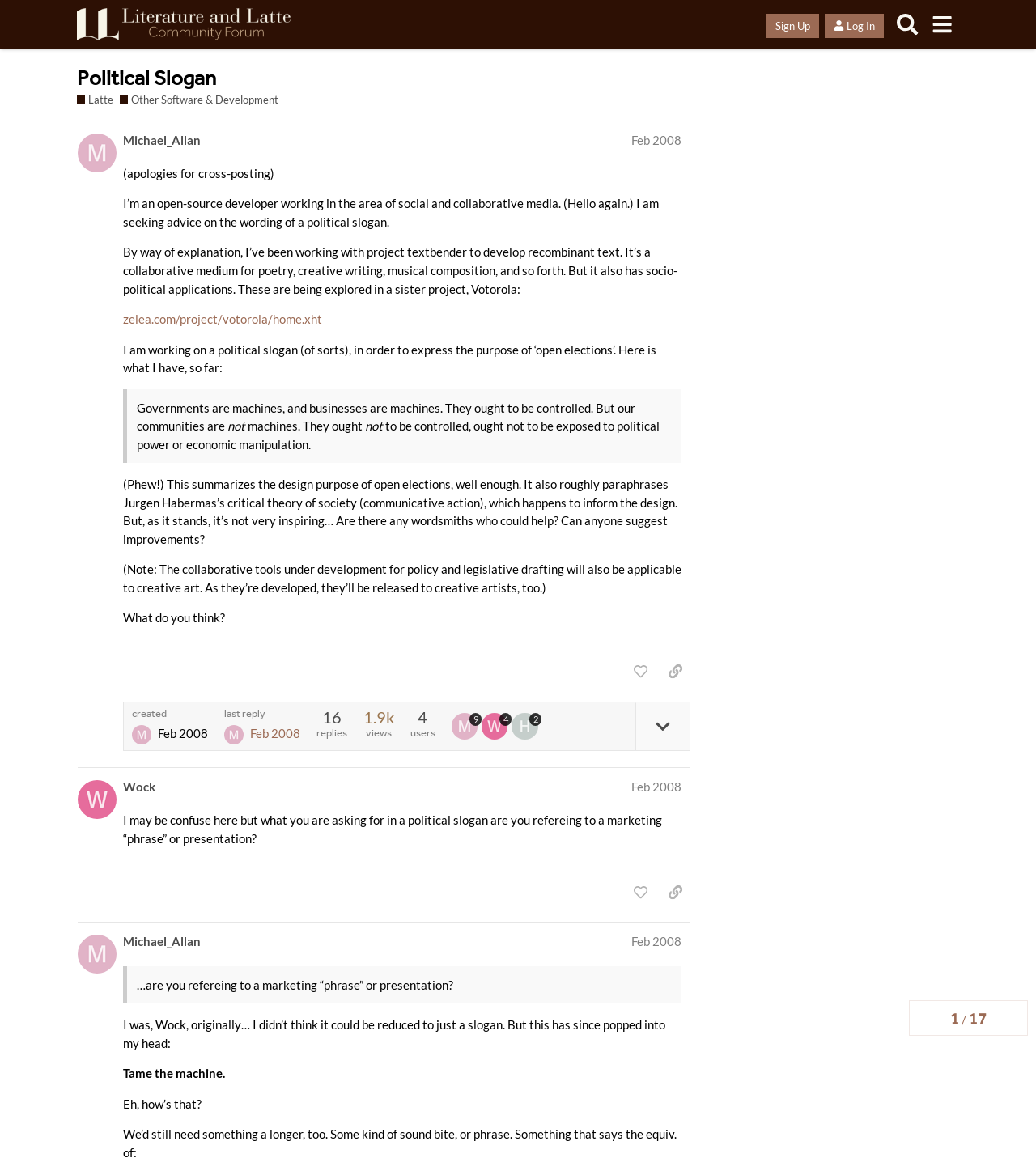Who is the author of the second post?
Using the image as a reference, deliver a detailed and thorough answer to the question.

The author of the second post can be determined by looking at the heading 'Wock Feb 2008' which is a child element of the 'post #2 by @Wock' region.